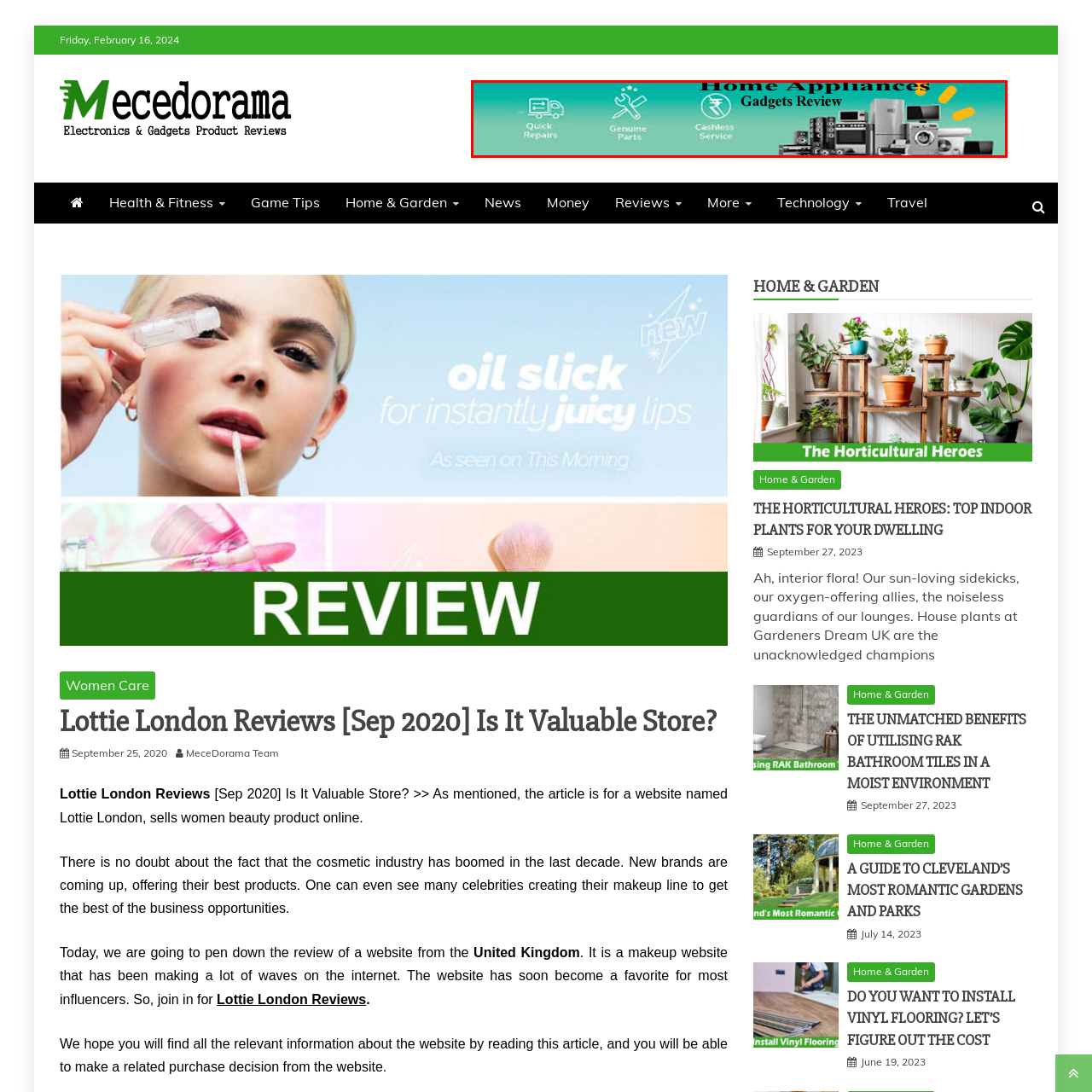How many service icons are displayed on the banner?
View the image highlighted by the red bounding box and provide your answer in a single word or a brief phrase.

three